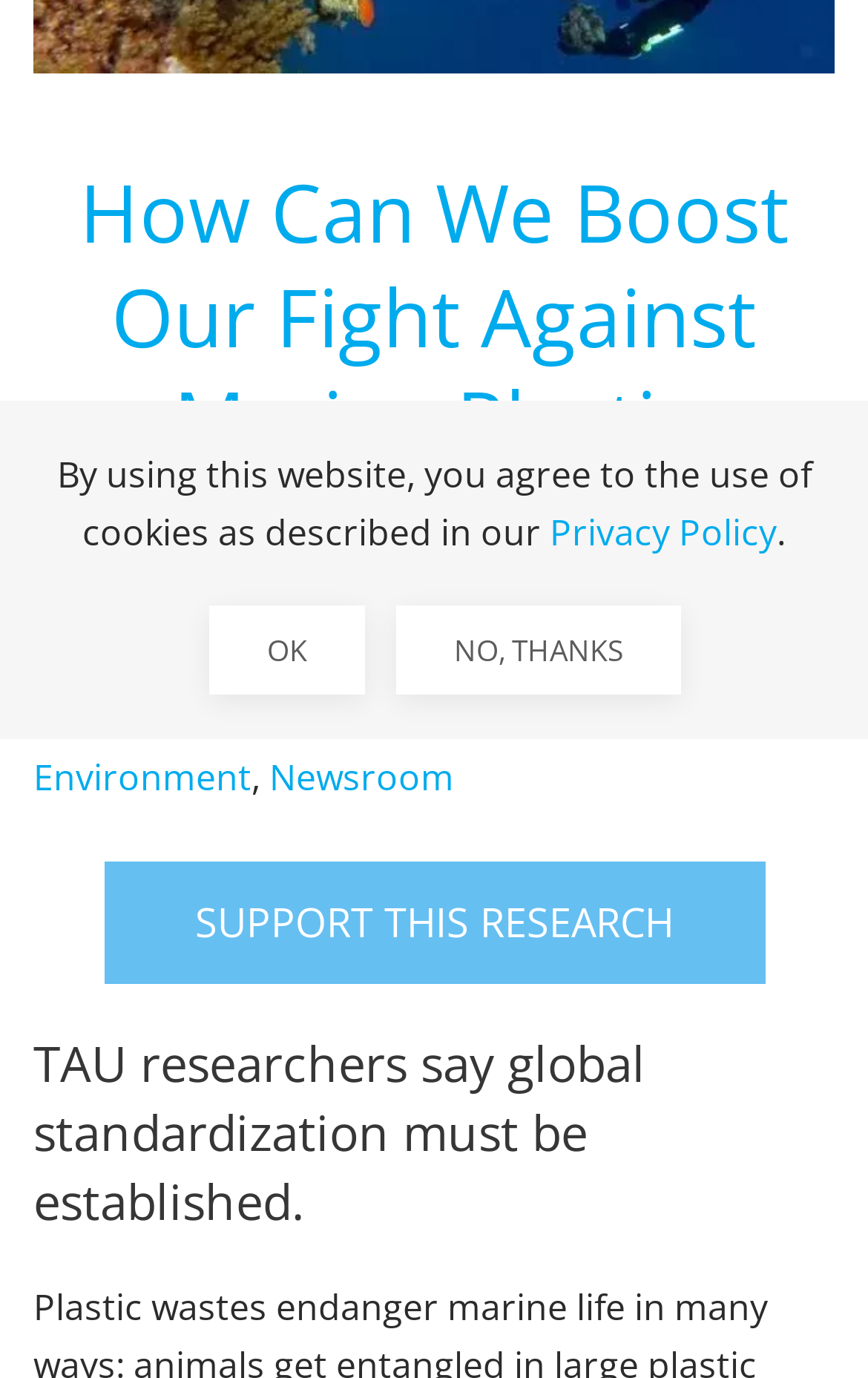Highlight the bounding box of the UI element that corresponds to this description: "Menu".

None